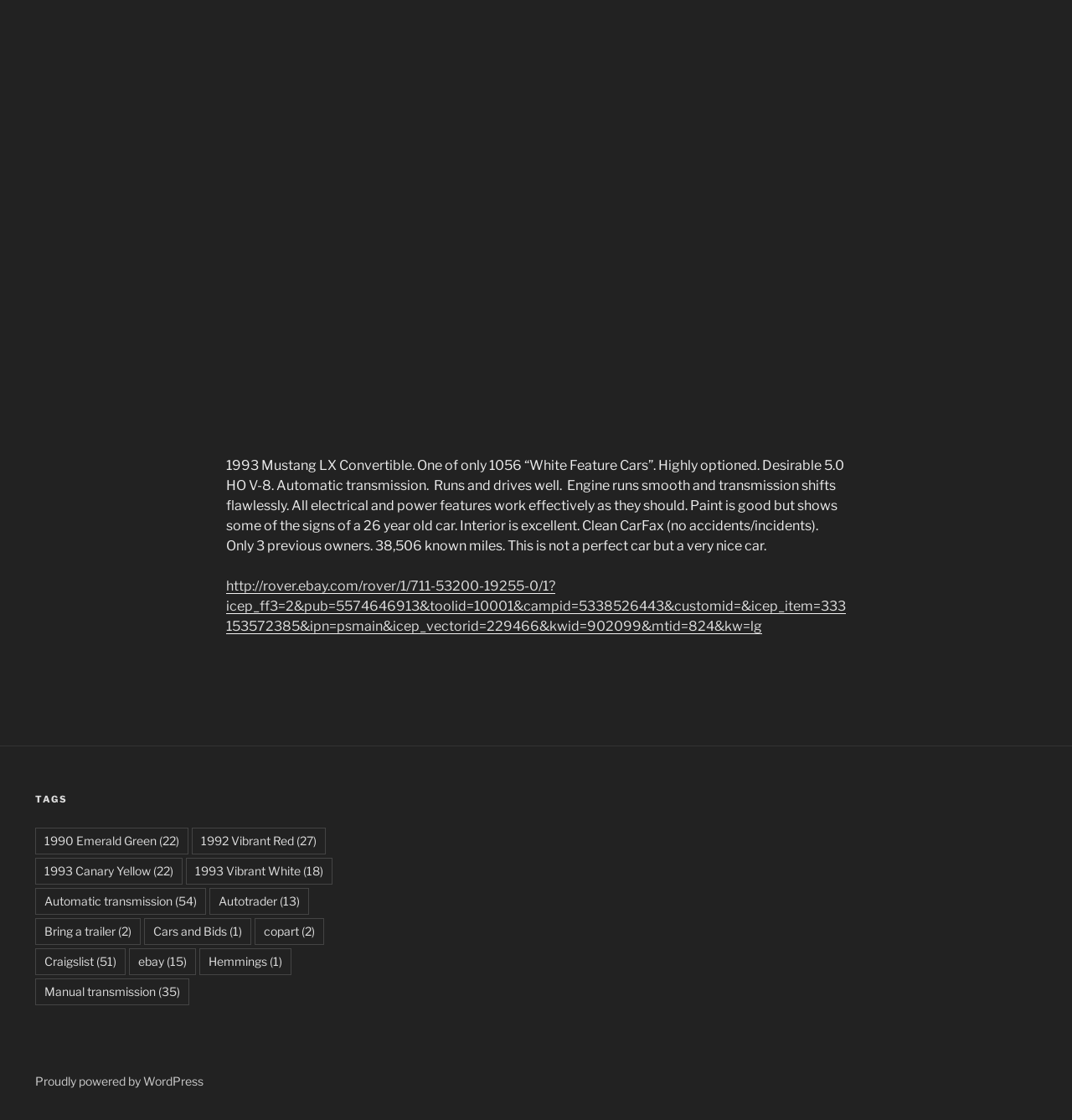Pinpoint the bounding box coordinates for the area that should be clicked to perform the following instruction: "Visit eBay".

[0.211, 0.516, 0.789, 0.566]